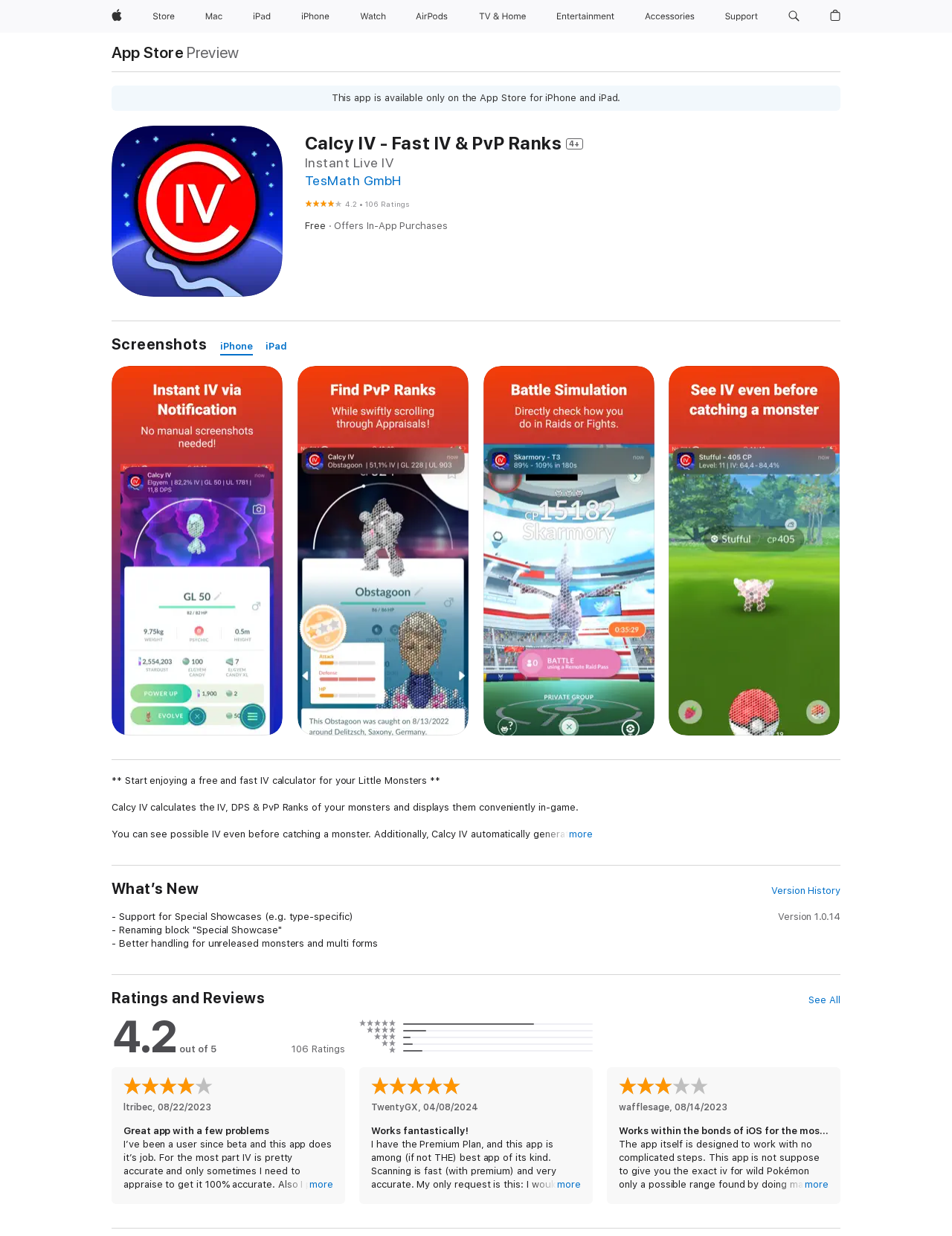What is the developer of Calcy IV - Fast IV & PvP Ranks?
From the screenshot, supply a one-word or short-phrase answer.

TesMath GmbH